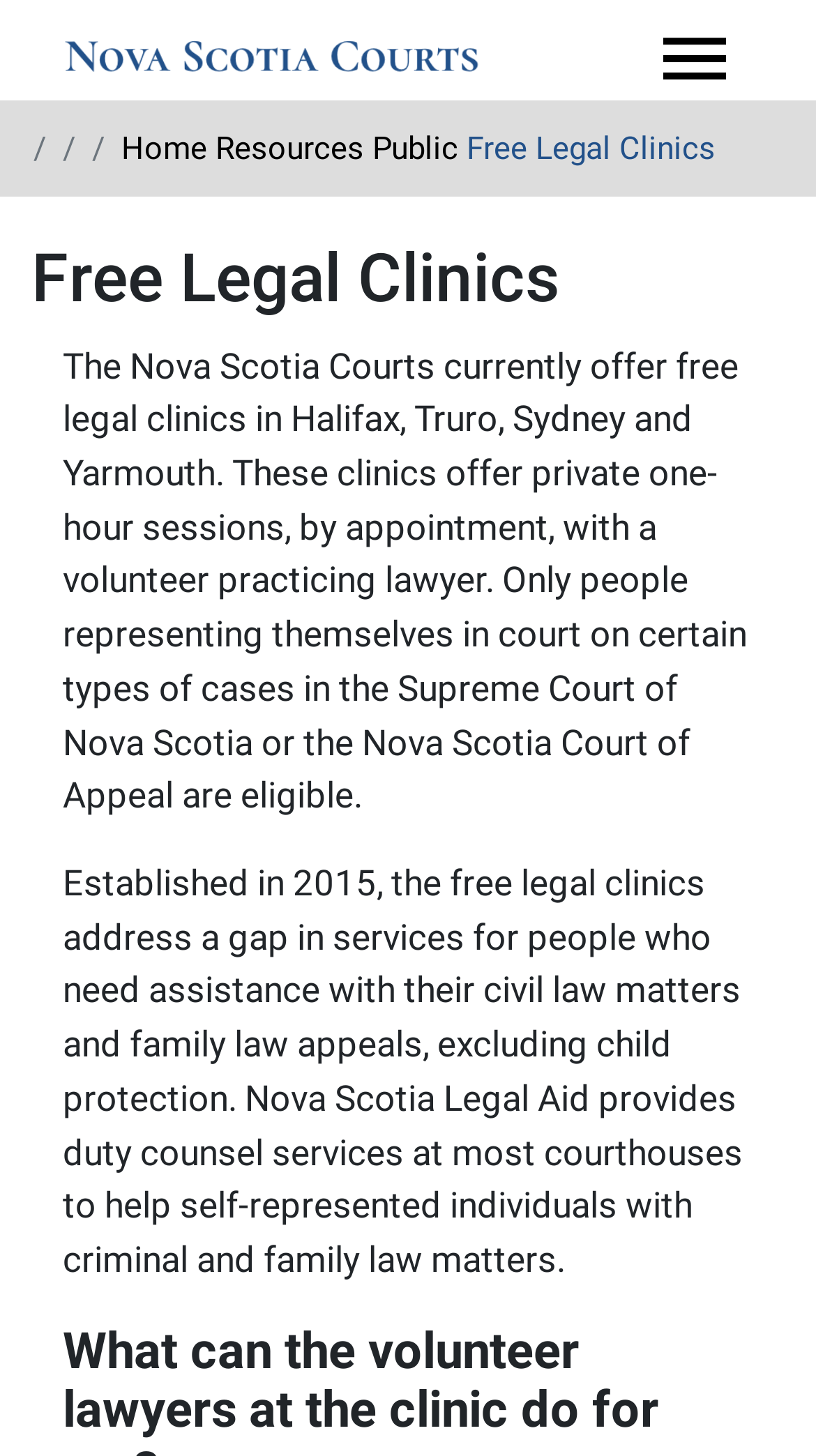What organization provides duty counsel services?
Please give a detailed and elaborate explanation in response to the question.

According to the webpage, 'Nova Scotia Legal Aid provides duty counsel services at most courthouses to help self-represented individuals with criminal and family law matters.' Therefore, Nova Scotia Legal Aid is the organization that provides duty counsel services.